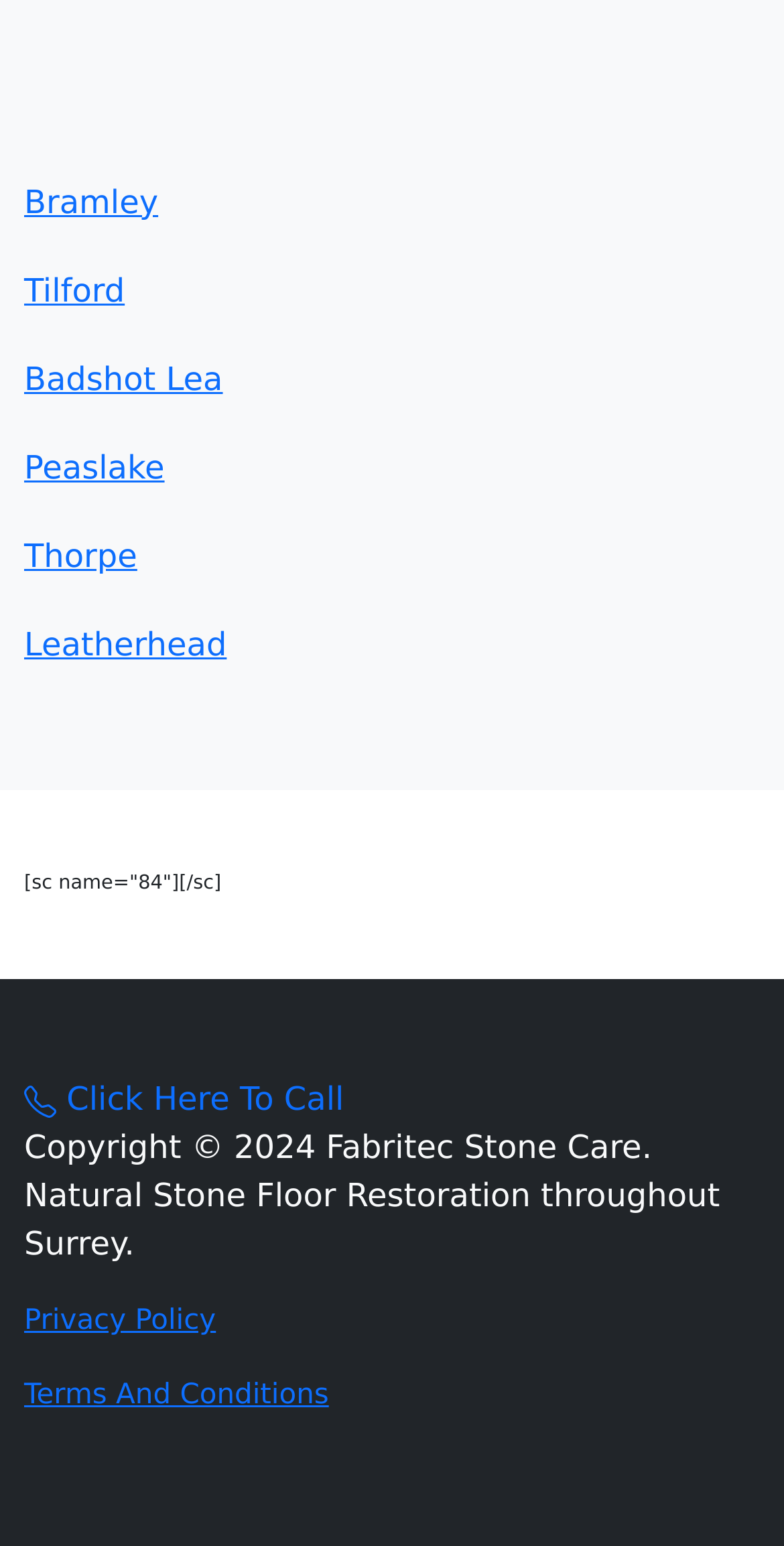Identify the bounding box for the described UI element. Provide the coordinates in (top-left x, top-left y, bottom-right x, bottom-right y) format with values ranging from 0 to 1: : Click Here To Call

[0.031, 0.688, 0.439, 0.733]